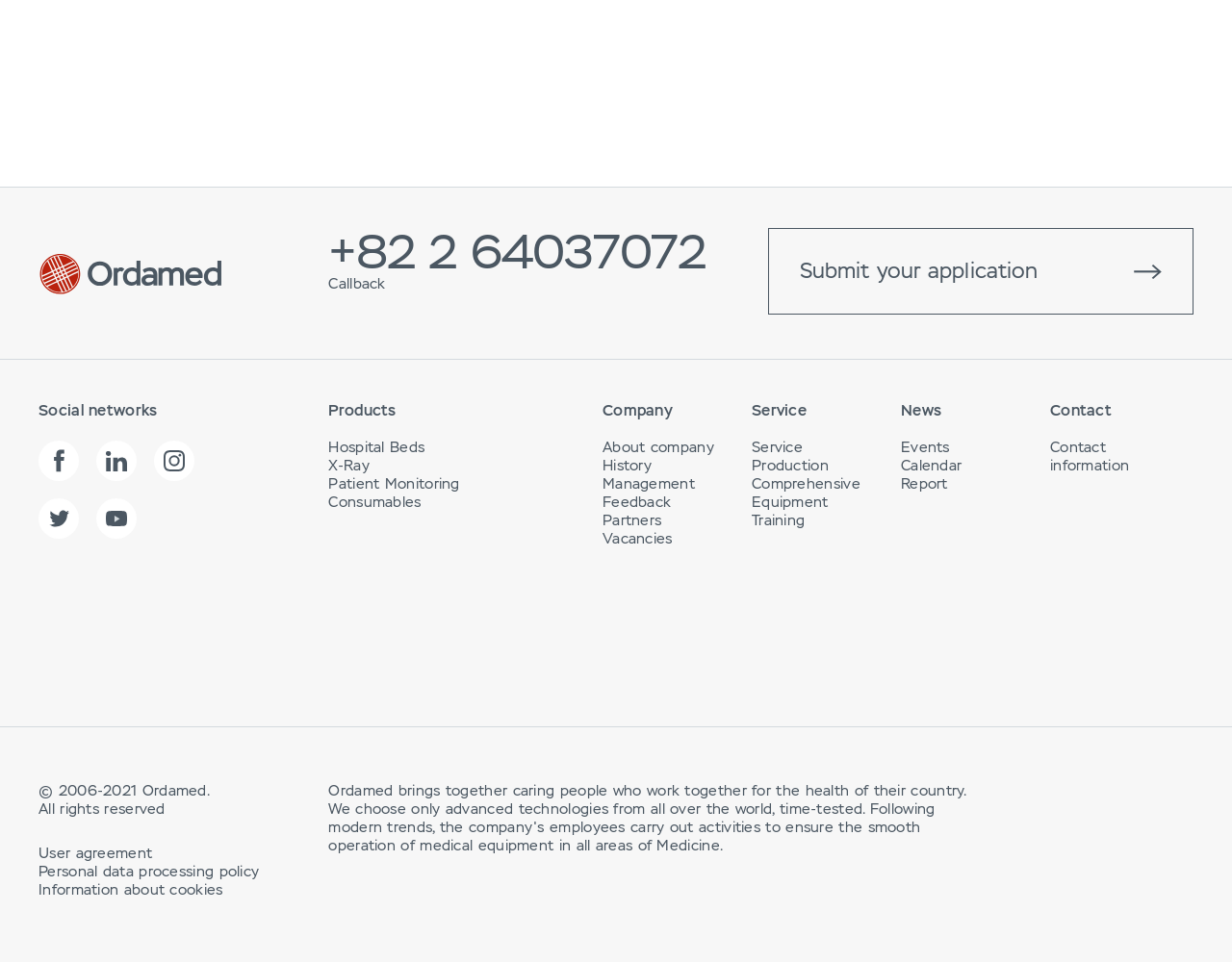What is the copyright year range?
From the image, provide a succinct answer in one word or a short phrase.

2006-2021